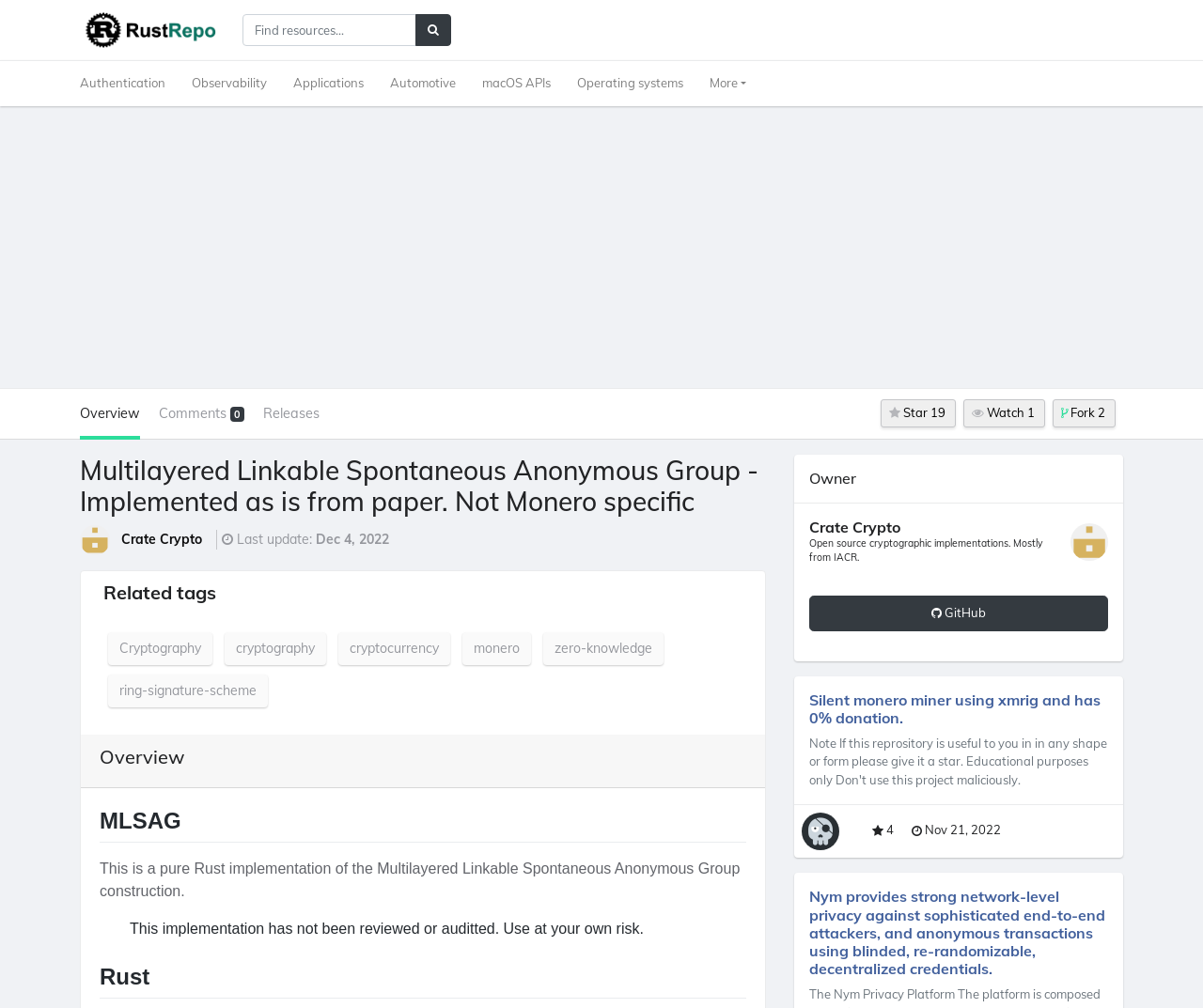Give a detailed account of the webpage.

This webpage is about the Multilayered Linkable Spontaneous Anonymous Group (MLSAG) construction, a cryptographic implementation in Rust. At the top, there is a RustRepo image and a link to the repository. Next to it, there is a search textbox and a button with a magnifying glass icon.

Below the search bar, there are several links to different sections, including Authentication, Observability, Applications, and more. These links are aligned horizontally and take up about half of the page's width.

On the left side of the page, there is an iframe displaying an advertisement. Above it, there are links to Overview, Comments, and Releases. On the right side, there are buttons to Star, Watch, and Fork the repository.

The main content of the page starts with a heading that repeats the title of the page. Below it, there is a link to the Crate Crypto repository and some text indicating the last update date. 

The page then lists related tags, including Cryptography, cryptocurrency, and zero-knowledge. Following this, there is an Overview section that describes the MLSAG implementation. This section is divided into two parts: MLSAG and Rust. The MLSAG part provides a brief description of the implementation, while the Rust part seems to be empty.

On the right side of the page, there is a section about the owner of the repository, Crate Crypto, which provides open-source cryptographic implementations. There is also an image of the Crate Crypto logo and links to GitHub and other related projects.

At the bottom of the page, there are more links and images, including a RadonCoding image and some text about a silent monero miner. Finally, there is a link to a project called Nym, which provides network-level privacy and anonymous transactions.